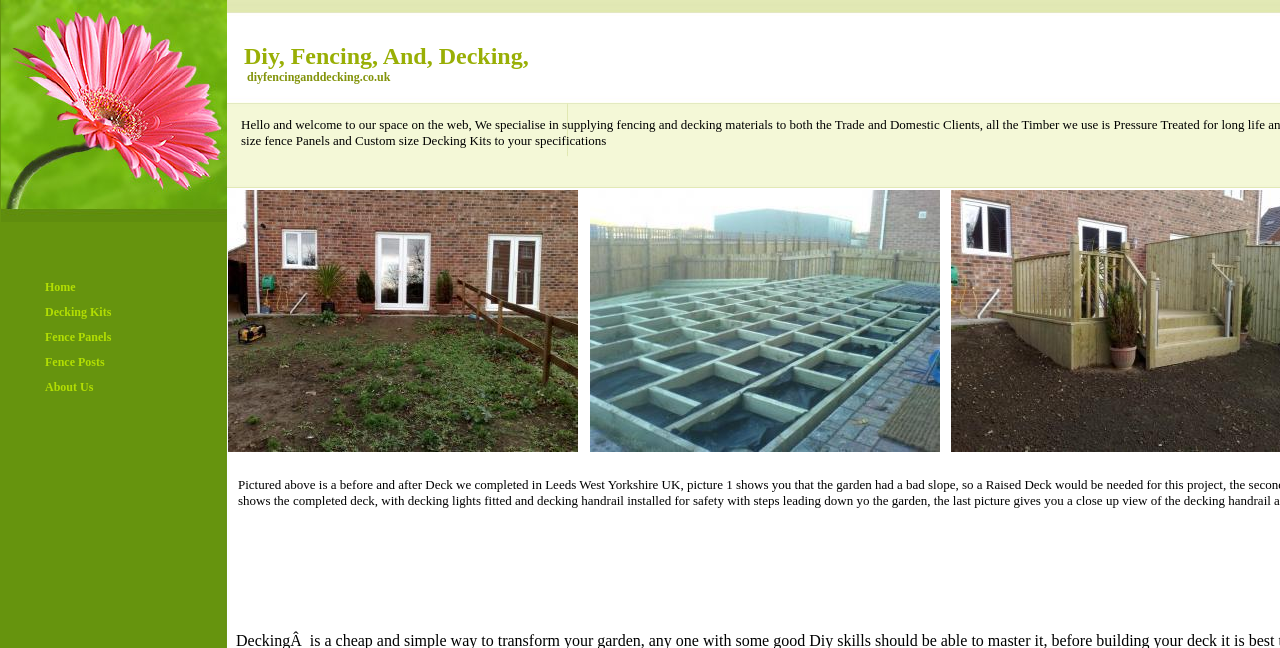Is the 'Home' link located above the 'Decking Kits' link?
Give a comprehensive and detailed explanation for the question.

I compared the y1 and y2 coordinates of the 'Home' link and the 'Decking Kits' link. The 'Home' link has coordinates [0.004, 0.424, 0.16, 0.463], while the 'Decking Kits' link has coordinates [0.004, 0.463, 0.16, 0.502]. Since the y1 coordinate of the 'Home' link is smaller than that of the 'Decking Kits' link, the 'Home' link is located above the 'Decking Kits' link.